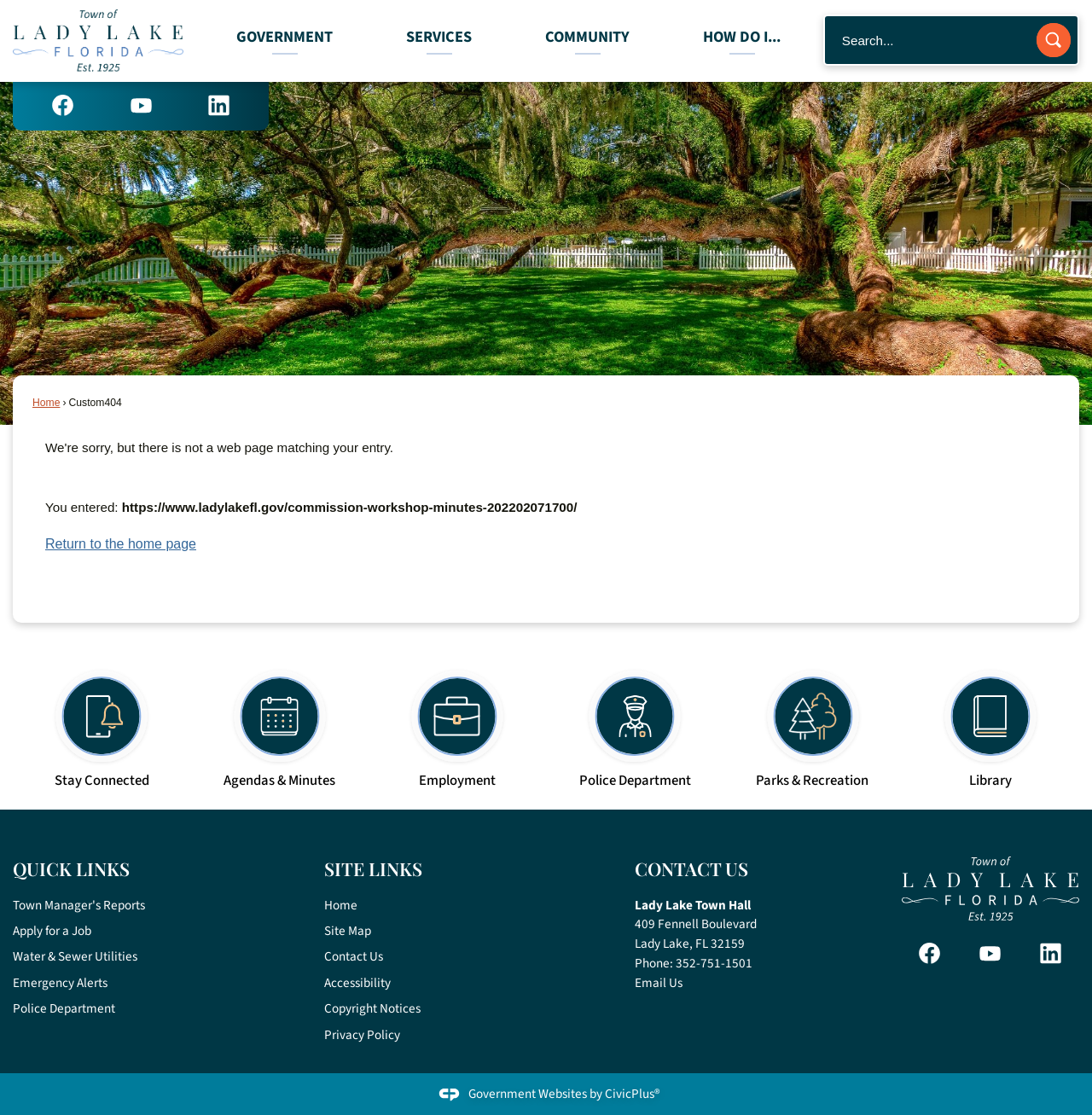Pinpoint the bounding box coordinates of the area that must be clicked to complete this instruction: "Search for something".

[0.754, 0.013, 0.988, 0.059]